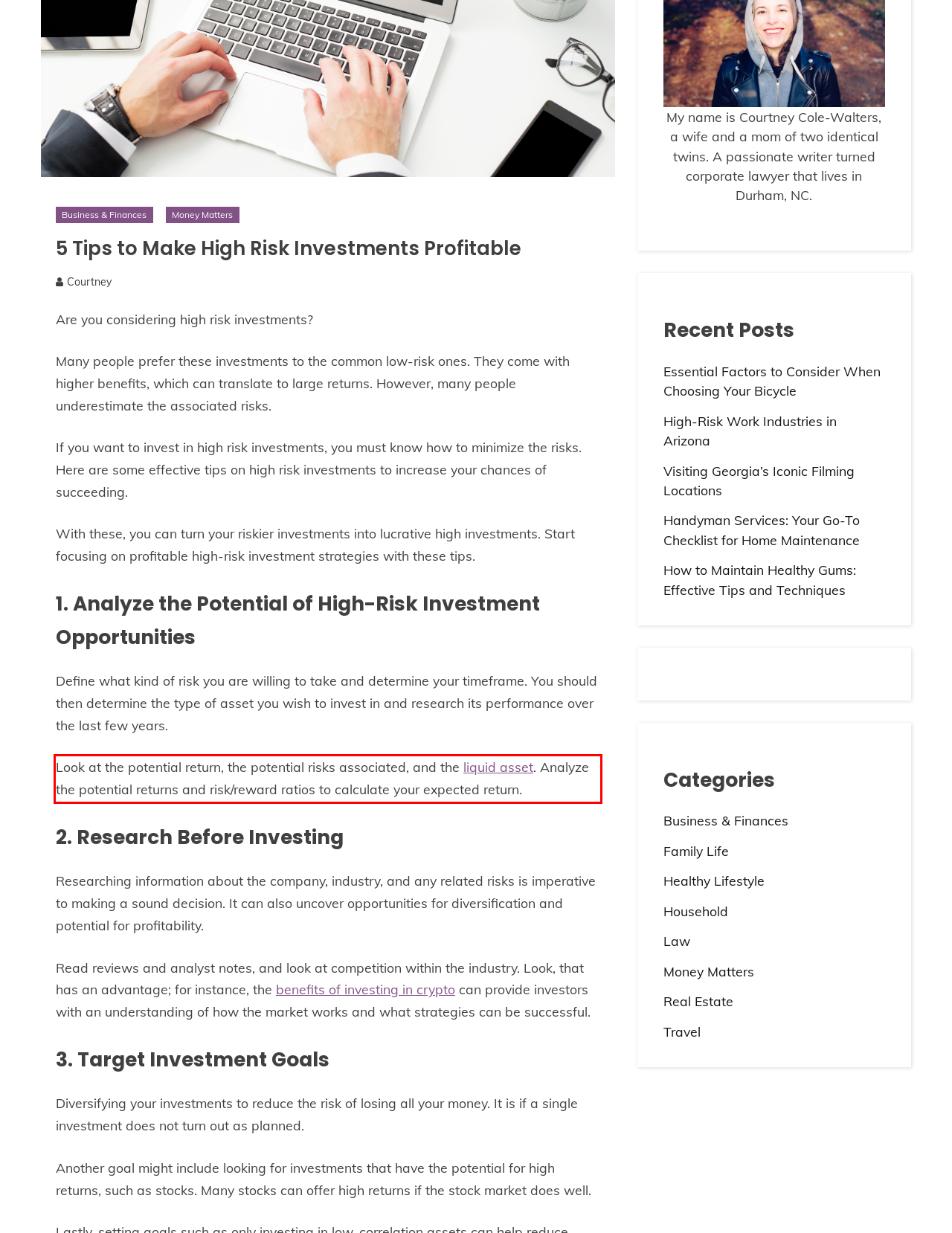Given a screenshot of a webpage with a red bounding box, please identify and retrieve the text inside the red rectangle.

Look at the potential return, the potential risks associated, and the liquid asset. Analyze the potential returns and risk/reward ratios to calculate your expected return.